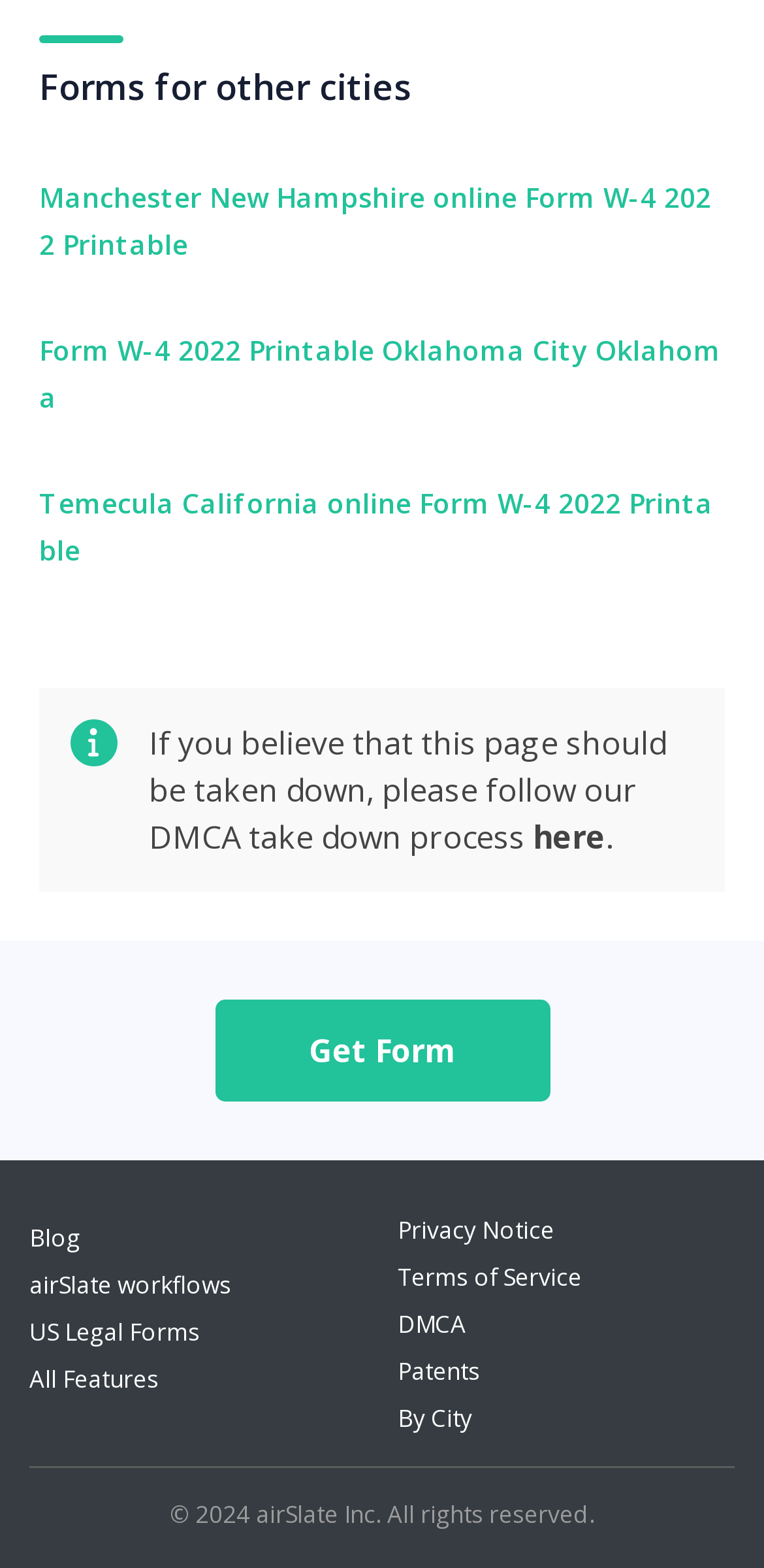What is the text of the heading at the top of the webpage?
From the image, provide a succinct answer in one word or a short phrase.

Forms for other cities